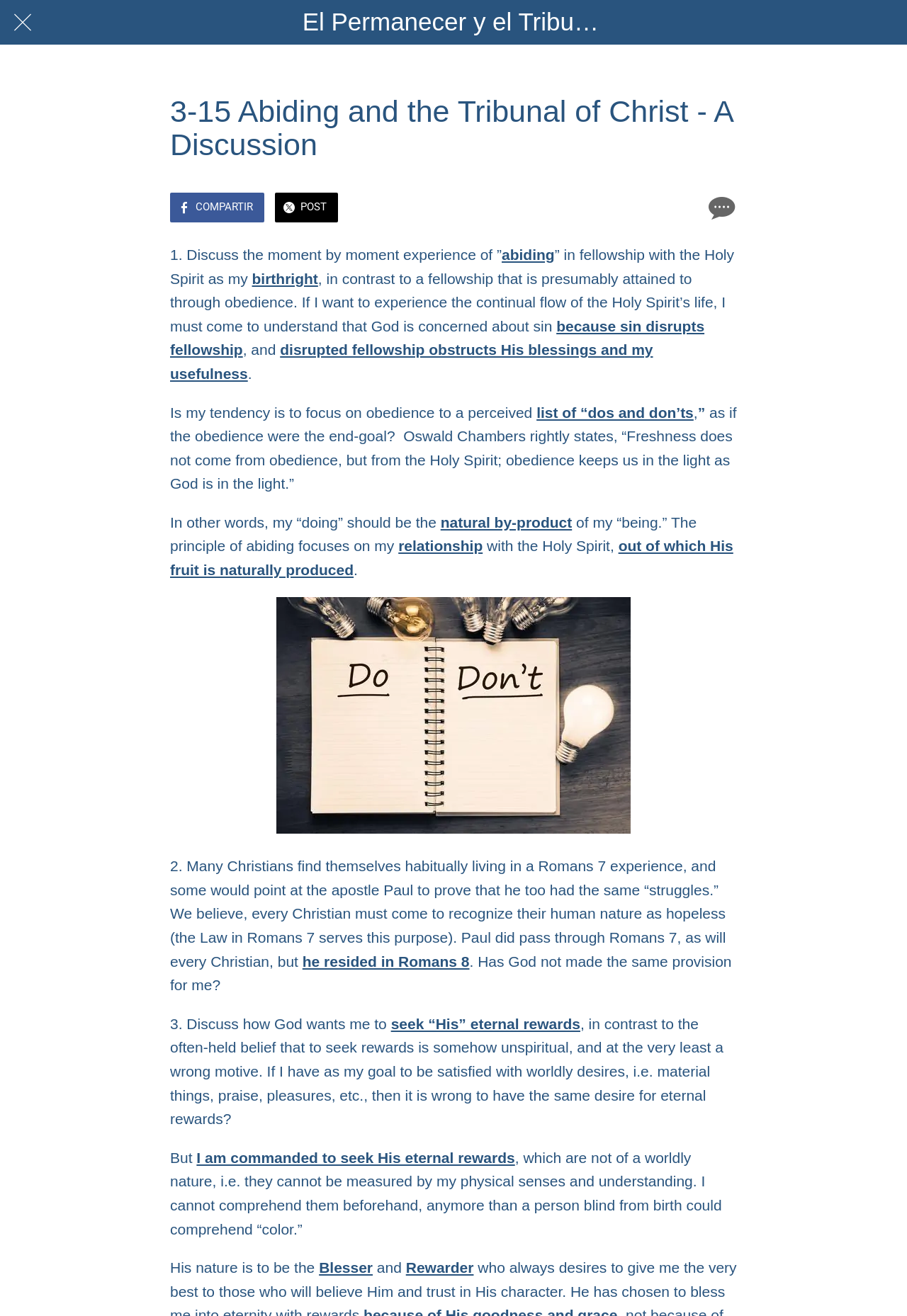Please use the details from the image to answer the following question comprehensively:
What is the purpose of the Law in Romans 7?

As mentioned on the webpage, the Law in Romans 7 serves the purpose of recognizing human nature as hopeless, which is an important step in the Christian journey.